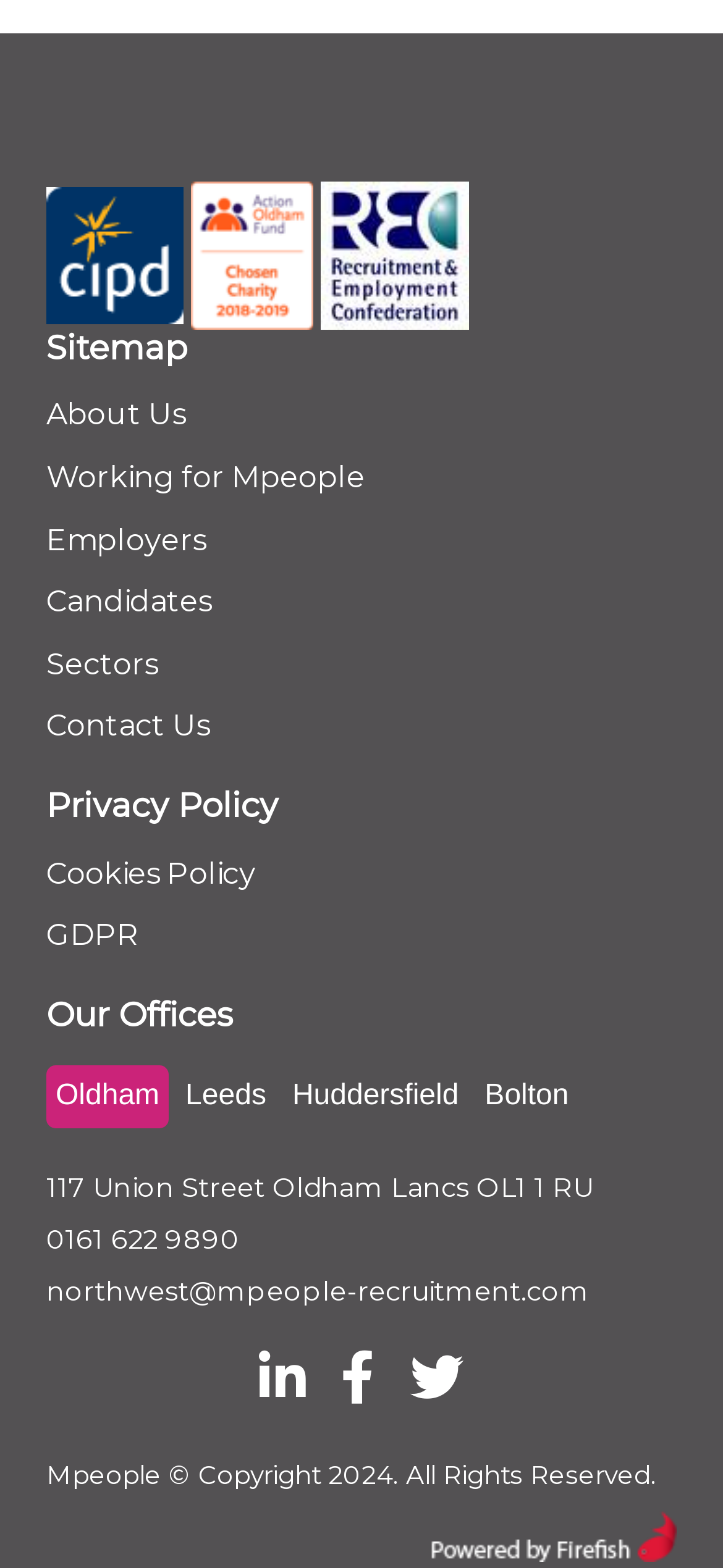What is the first link on the webpage?
From the screenshot, supply a one-word or short-phrase answer.

About Us